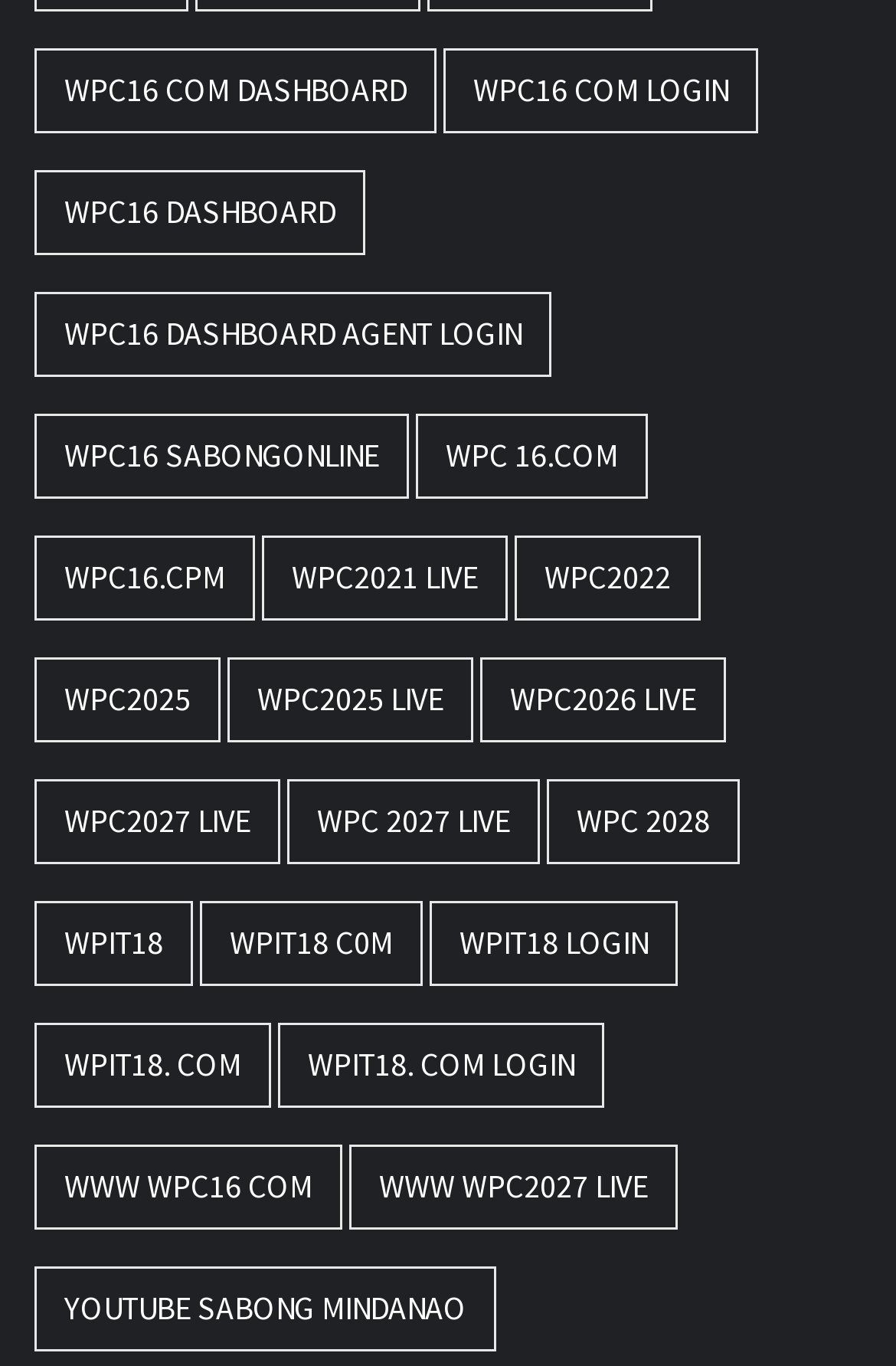Identify the bounding box coordinates for the region to click in order to carry out this instruction: "visit WPC16 SABONGONLINE". Provide the coordinates using four float numbers between 0 and 1, formatted as [left, top, right, bottom].

[0.038, 0.302, 0.456, 0.365]